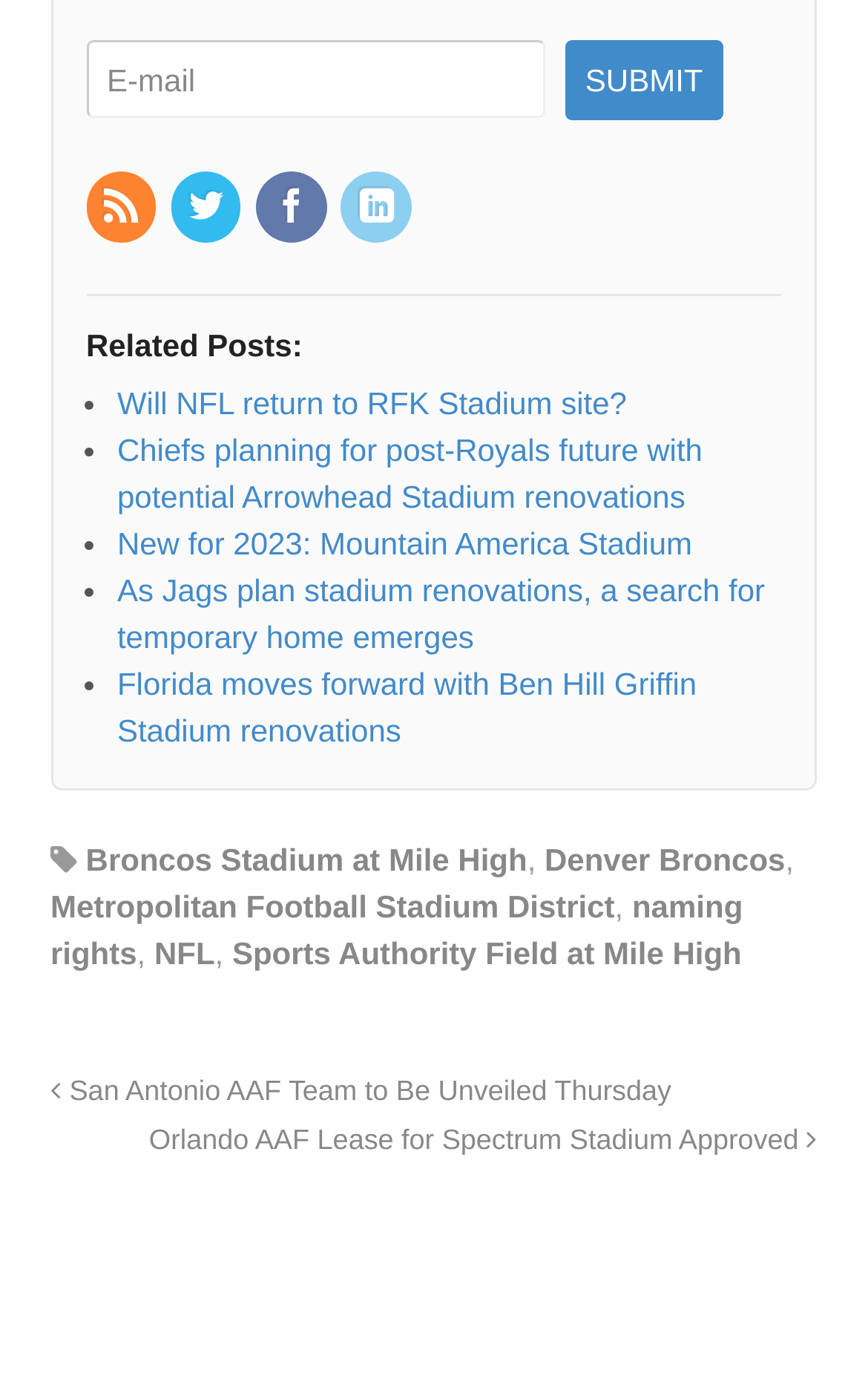What is the purpose of the textbox?
From the image, provide a succinct answer in one word or a short phrase.

Enter E-mail